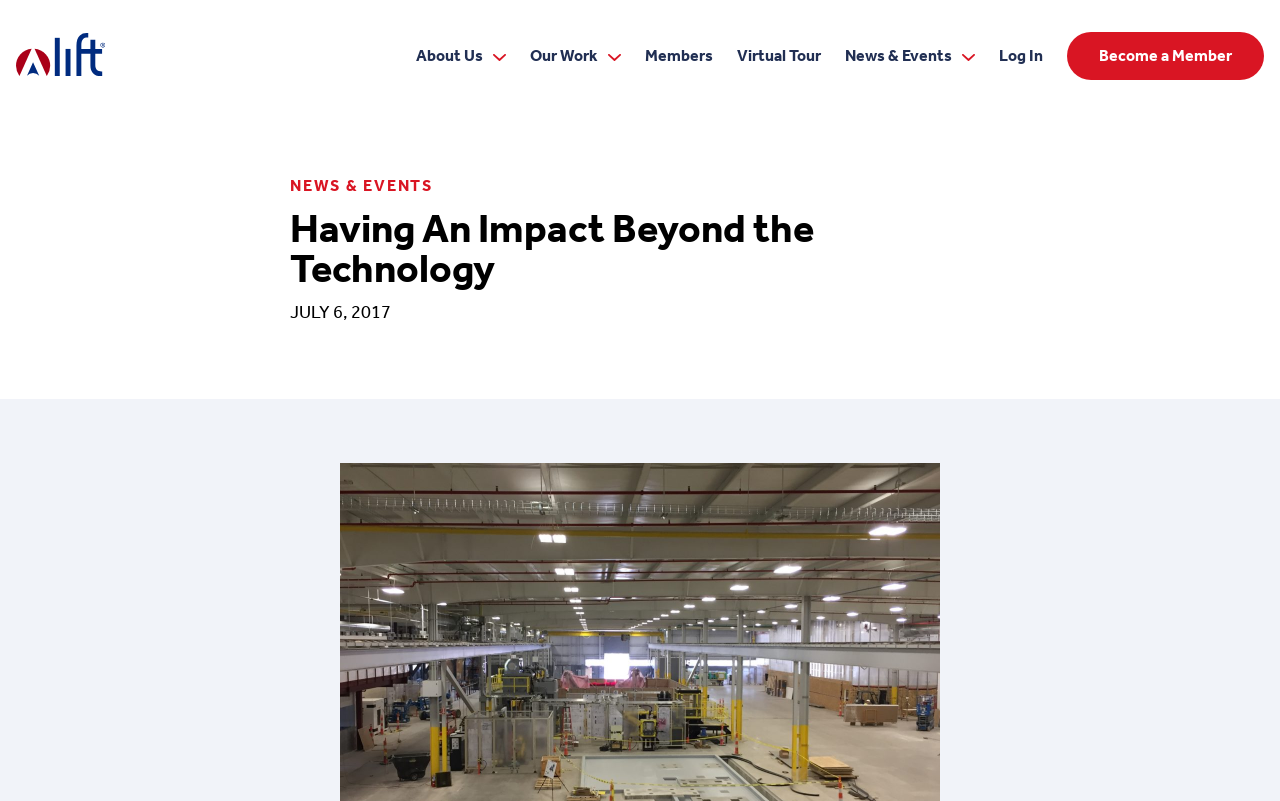Are there any images on the webpage?
Based on the image, answer the question with a single word or brief phrase.

Yes